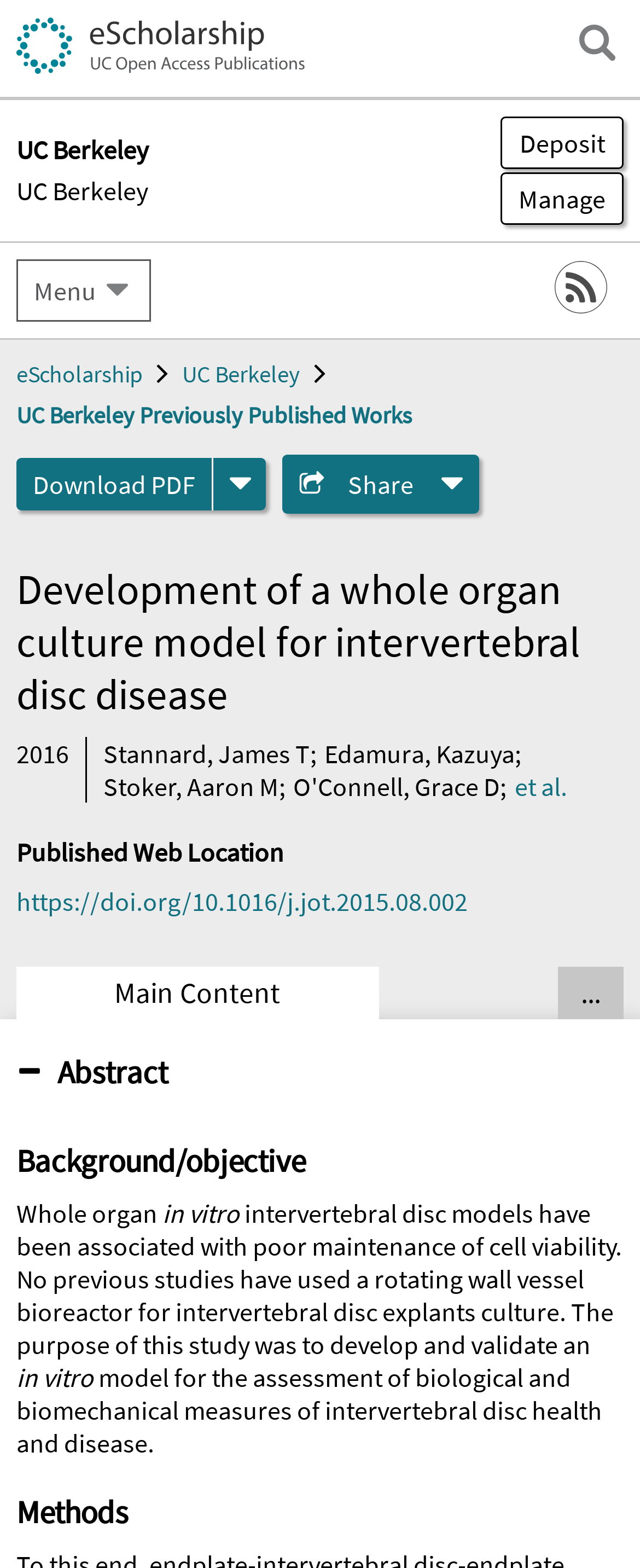Locate the bounding box coordinates of the element to click to perform the following action: 'Deposit a submission'. The coordinates should be given as four float values between 0 and 1, in the form of [left, top, right, bottom].

[0.782, 0.074, 0.974, 0.108]